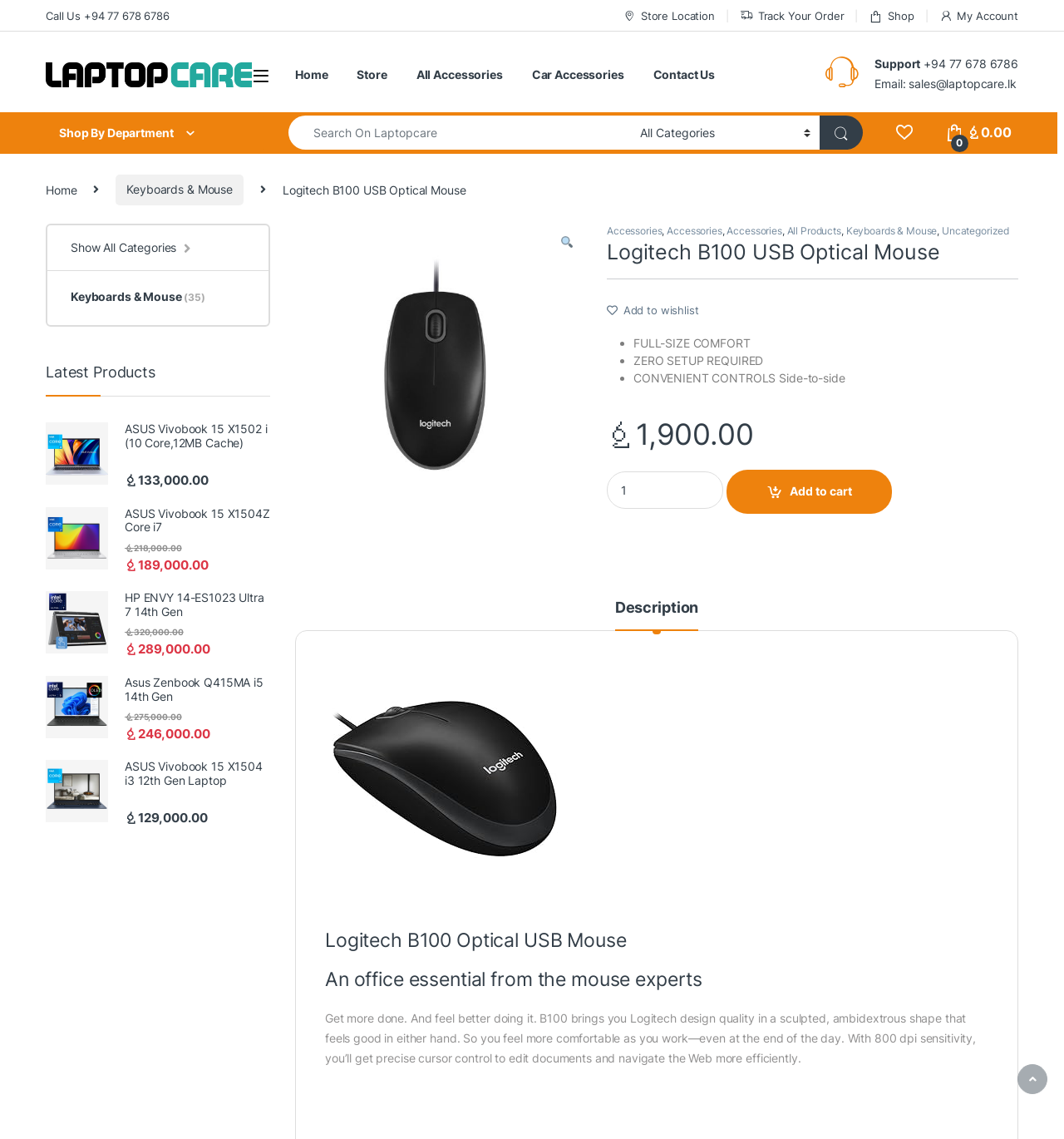Construct a thorough caption encompassing all aspects of the webpage.

This webpage is about a product, specifically the Logitech B100 USB Optical Mouse, on an e-commerce website called laptopcare. At the top of the page, there is a navigation menu with links to "Call Us", "Store Location", "Track Your Order", "Shop", and "My Account". Below this menu, there is a logo of laptopcare and a search bar with a dropdown menu.

On the left side of the page, there is a list of categories, including "Home", "Keyboards & Mouse", and "All Accessories". Below this list, there is a section showcasing the latest products, with images and prices of laptops from various brands such as ASUS and HP.

In the main content area, there is a product description section with a heading "Logitech B100 USB Optical Mouse" and a horizontal separator line. Below this, there are three bullet points highlighting the product's features: "FULL-SIZE COMFORT", "ZERO SETUP REQUIRED", and "CONVENIENT CONTROLS Side-to-side". The product's price is displayed as "රු 1,900.00" with a quantity selector and an "Add to cart" button.

Below the product description, there is a tab list with a "Description" tab selected, which displays a detailed product description and an image of the mouse. The description text explains the product's design quality, comfort, and precision.

On the right side of the page, there is a section displaying the product's categories, including "Keyboards & Mouse" and "Uncategorized".